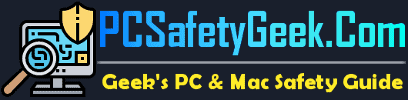What is the purpose of the shield symbol?
Examine the image closely and answer the question with as much detail as possible.

The caption explains that the shield symbol represents cybersecurity and protection against digital threats, indicating that the website is focused on providing resources for users to safeguard their devices.